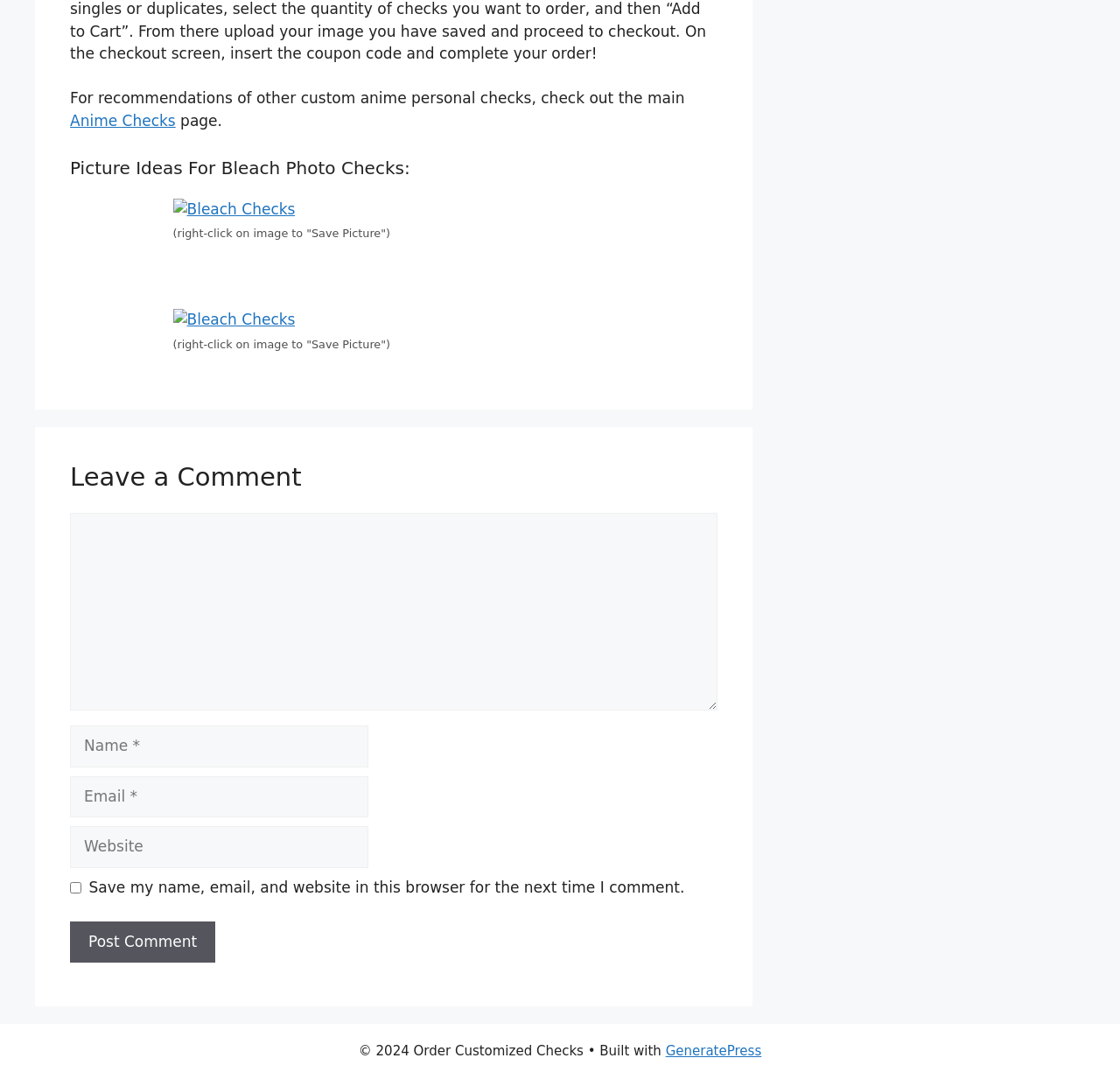What is the copyright year of the website?
Provide a well-explained and detailed answer to the question.

The copyright year of the website is 2024, as indicated by the StaticText element '© 2024 Order Customized Checks' at the bottom of the webpage.